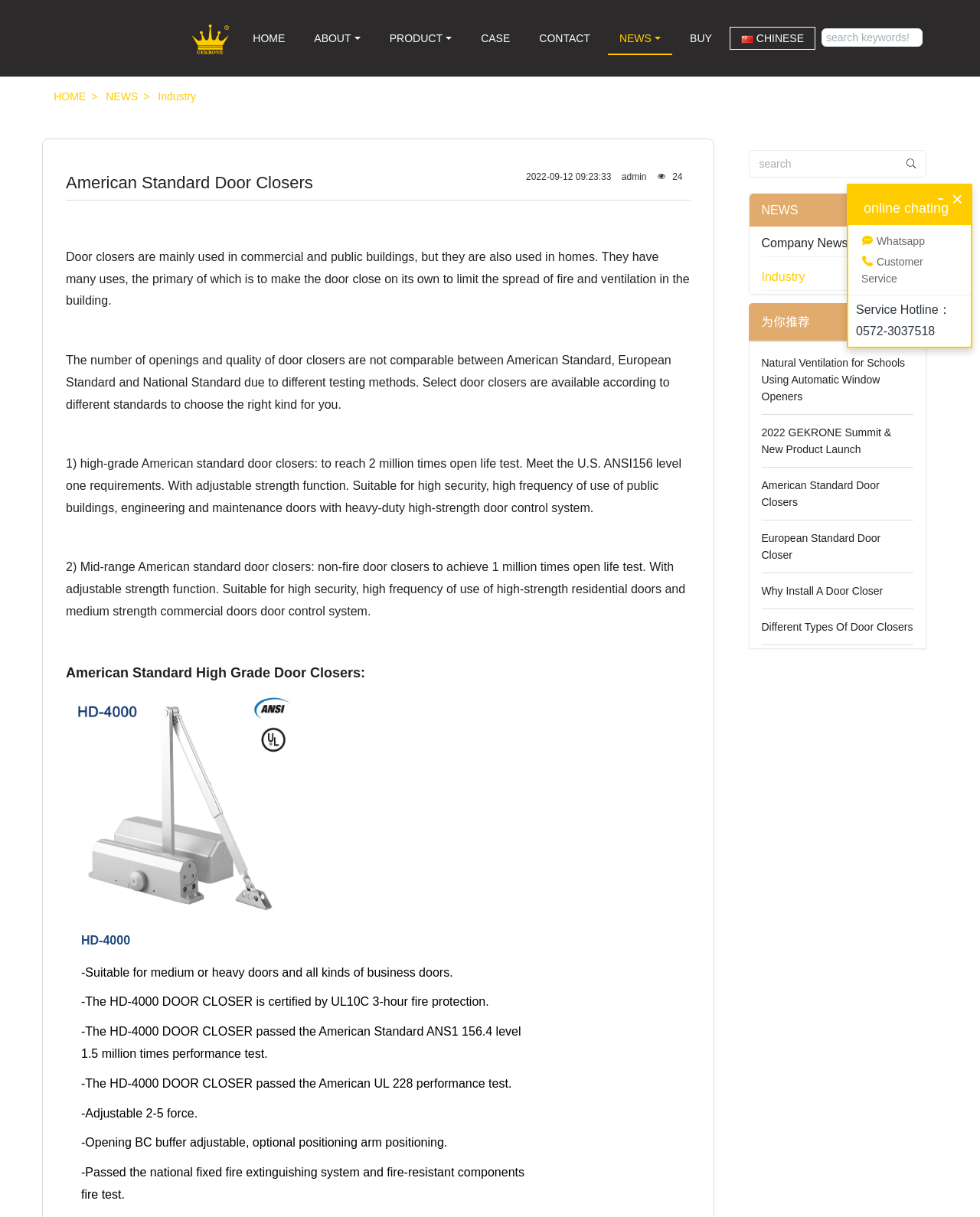Look at the image and answer the question in detail:
What is the name of the door closer model?

The webpage mentions the HD-4000 door closer model, which is certified by UL10C 3-hour fire protection and has passed the American Standard ANS1 156.4 level 1.5 million times performance test.